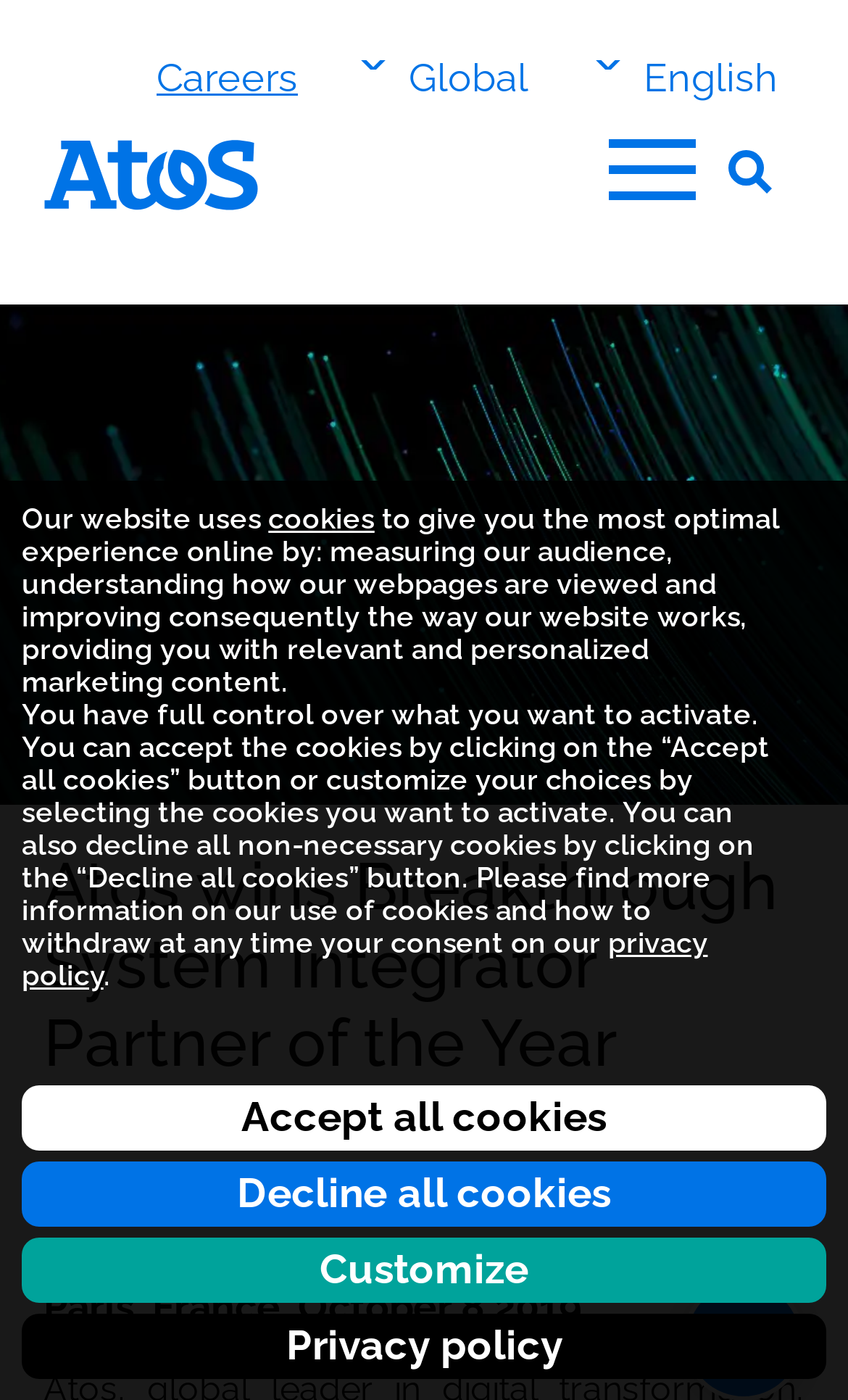Answer this question in one word or a short phrase: What is the name of the company that won an award?

Atos